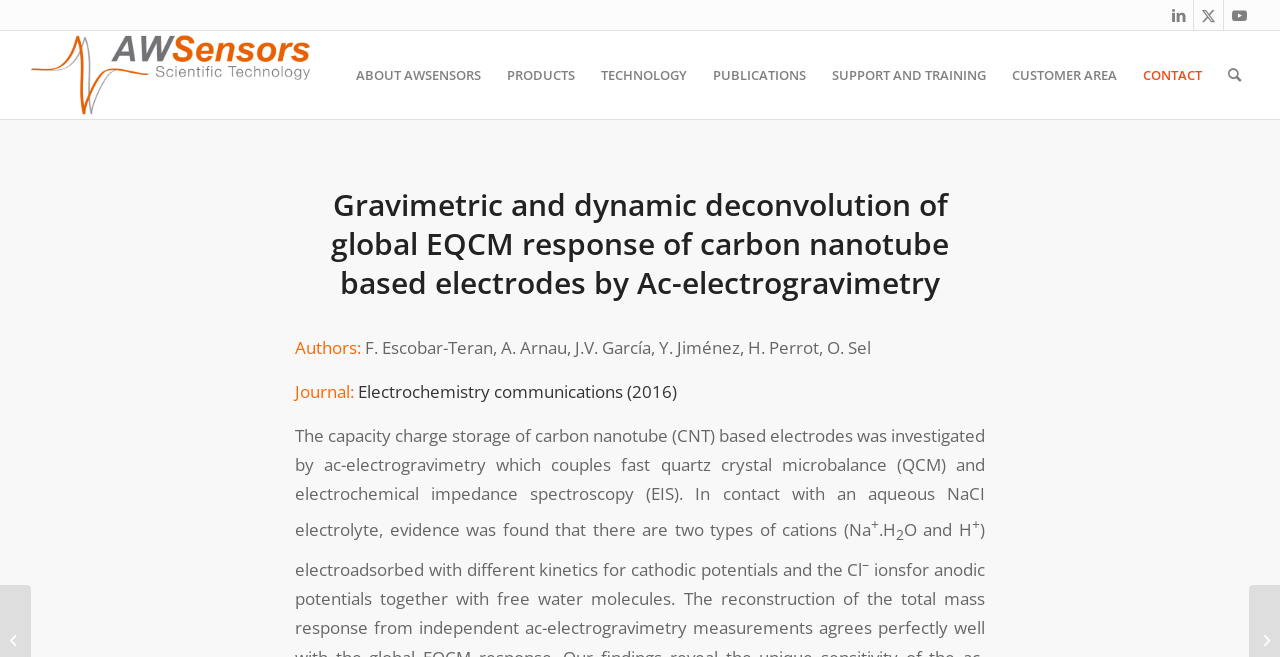What is the name of the technique used?
Answer the question with a detailed and thorough explanation.

The name of the technique used can be found in the text below the heading, where it says 'Gravimetric and dynamic deconvolution of global EQCM response of carbon nanotube based electrodes by Ac-electrogravimetry'.